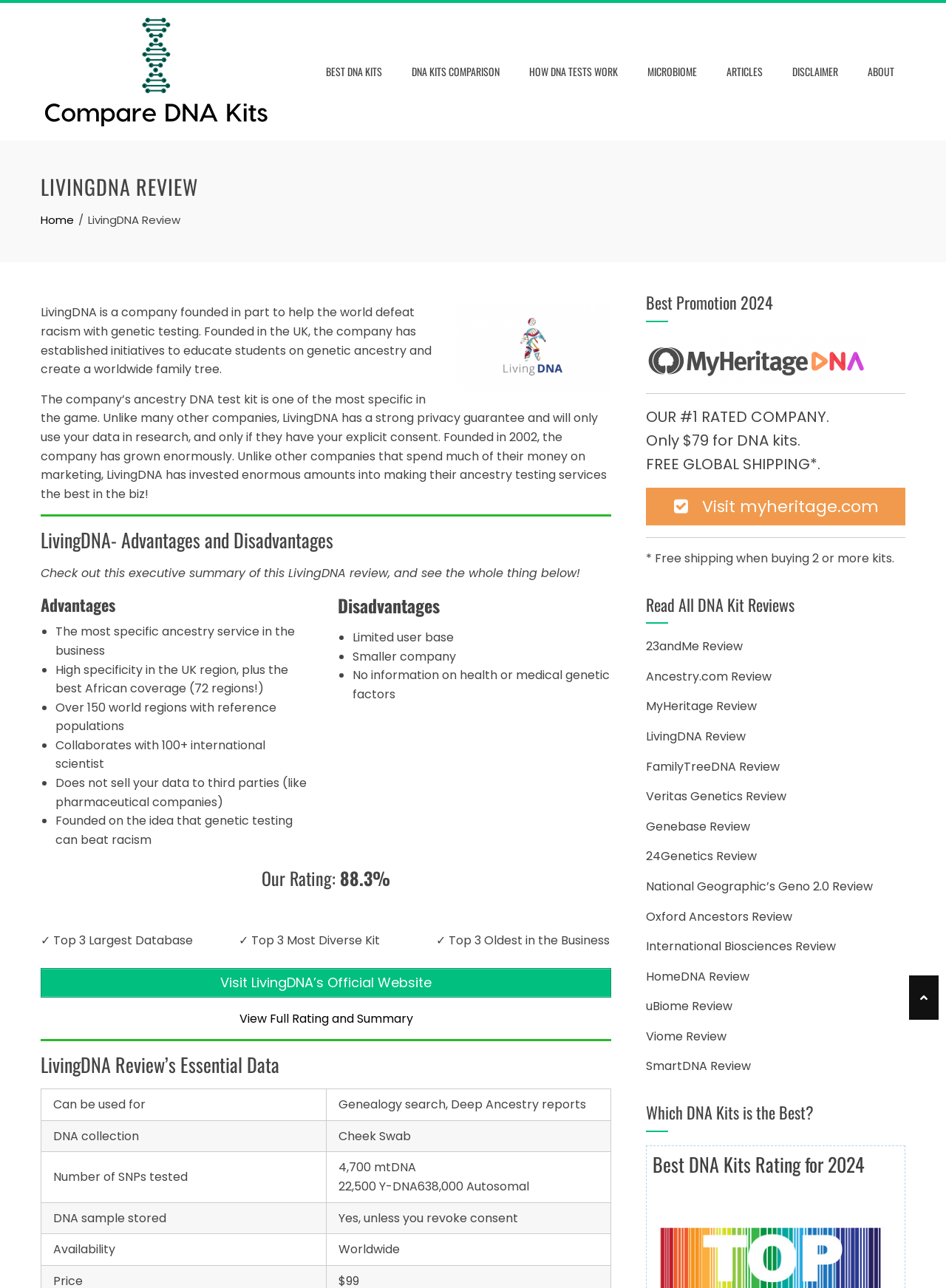Identify the bounding box for the element characterized by the following description: "How DNA Tests Work".

[0.548, 0.045, 0.665, 0.066]